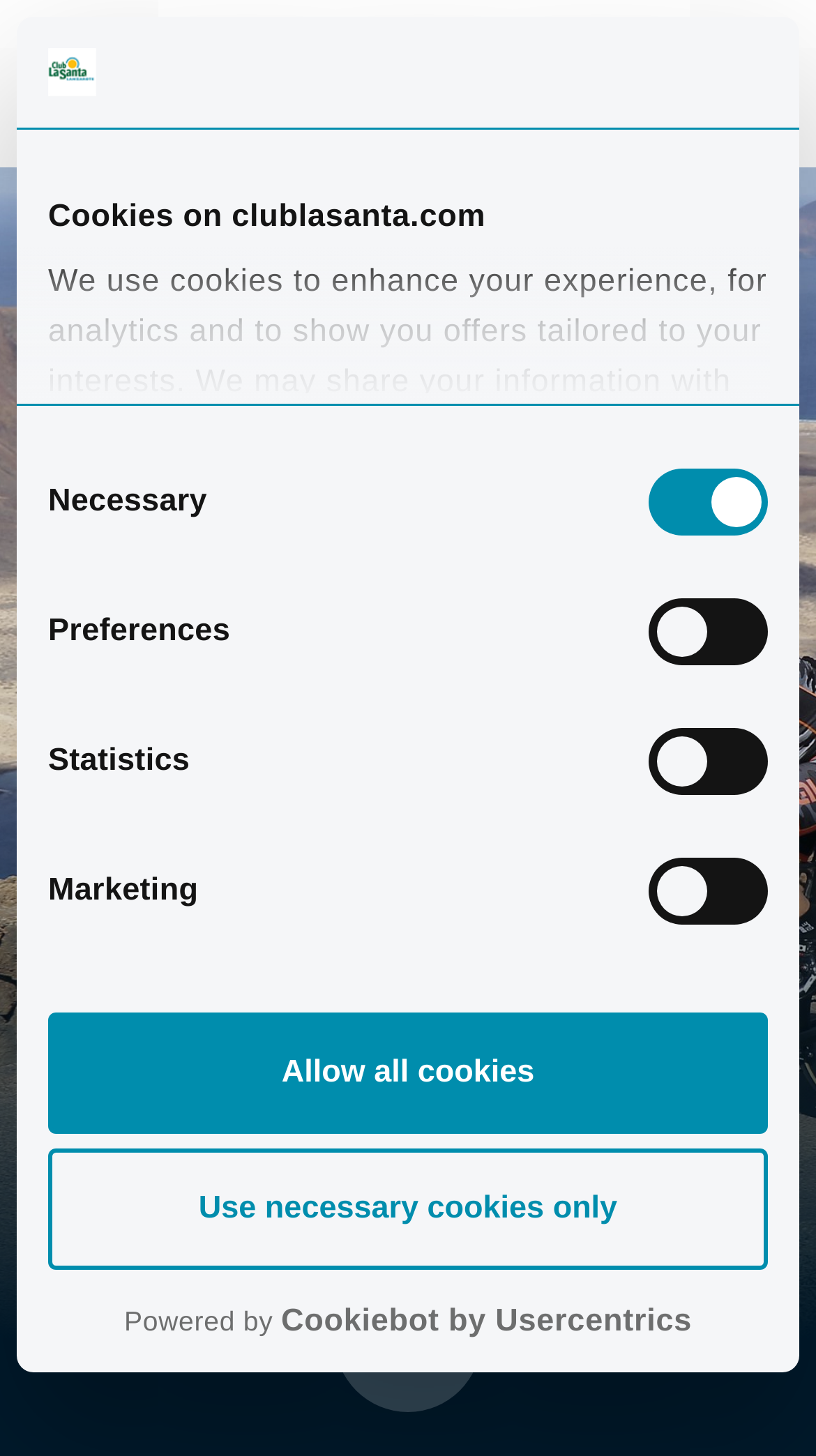Elaborate on the webpage's design and content in a detailed caption.

The webpage appears to be about Andy Cook Bike Weeks, with a focus on cycling events. At the top of the page, there is a logo and a button to open a menu. Below the logo, there is a dialog box about cookies on the website, which is currently in focus. The dialog box contains a heading, a paragraph of text, and several checkboxes for selecting cookie preferences. There are also two buttons, "Use necessary cookies only" and "Allow all cookies", and a link to show more details.

To the right of the dialog box, there is a series of flags, including a German flag, which may indicate language options. Below the flags, there is a heading that reads "ANDY COOK BIKE WEEKS" in large text, followed by a subheading that translates to "International Event".

The page also features several images, including a logo, a banner, and a few smaller icons. There is a link to a Google Business Data Responsibility site, which may provide more information on data protection and security.

At the bottom of the page, there is a link to "Cookiebot by Usercentrics", which may be related to the cookie preferences dialog box. Overall, the page appears to be a landing page for Andy Cook Bike Weeks, with a focus on cycling events and cookie preferences.